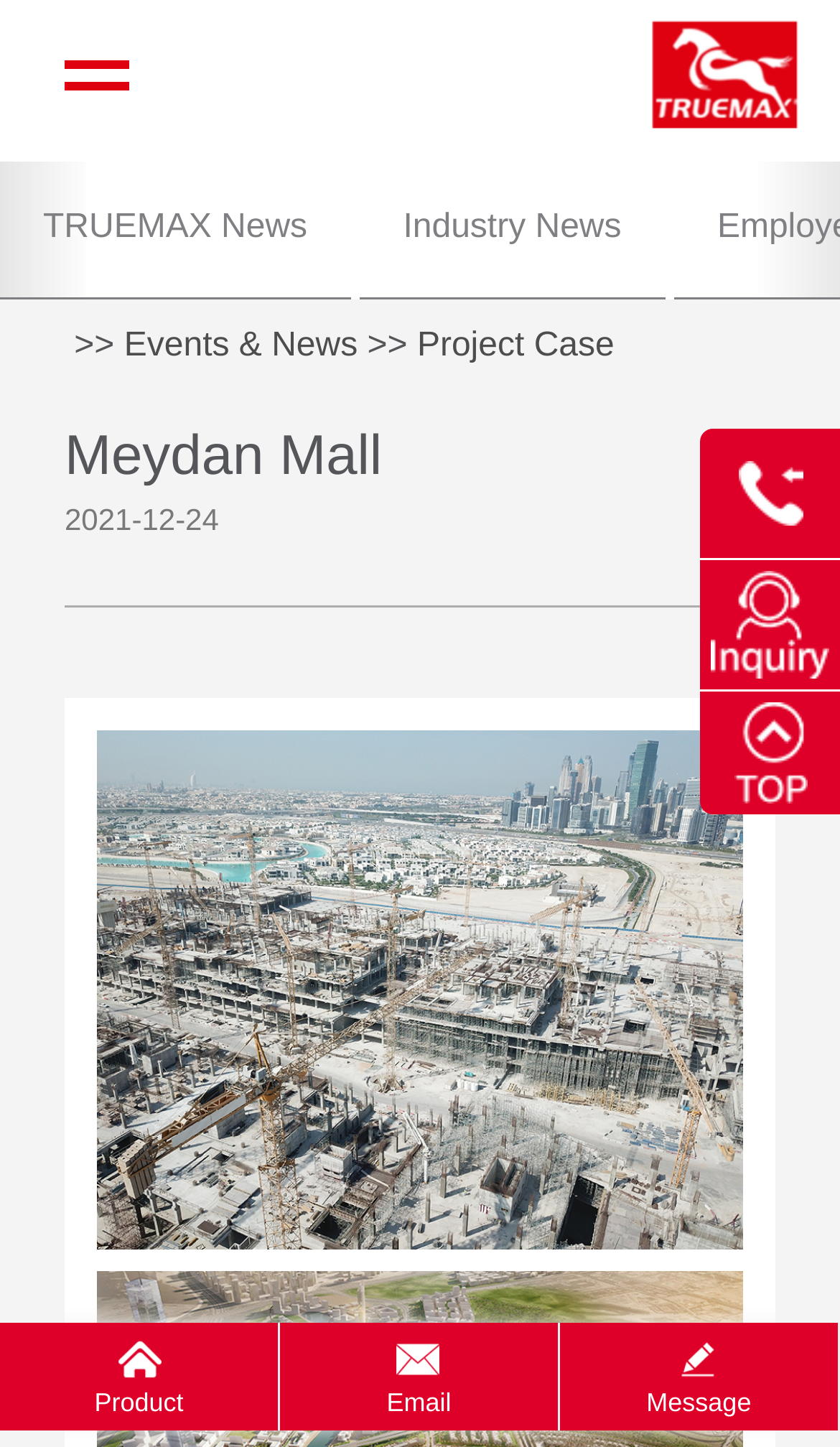Determine the bounding box coordinates of the section to be clicked to follow the instruction: "Go to the Project Case page". The coordinates should be given as four float numbers between 0 and 1, formatted as [left, top, right, bottom].

[0.497, 0.222, 0.731, 0.259]